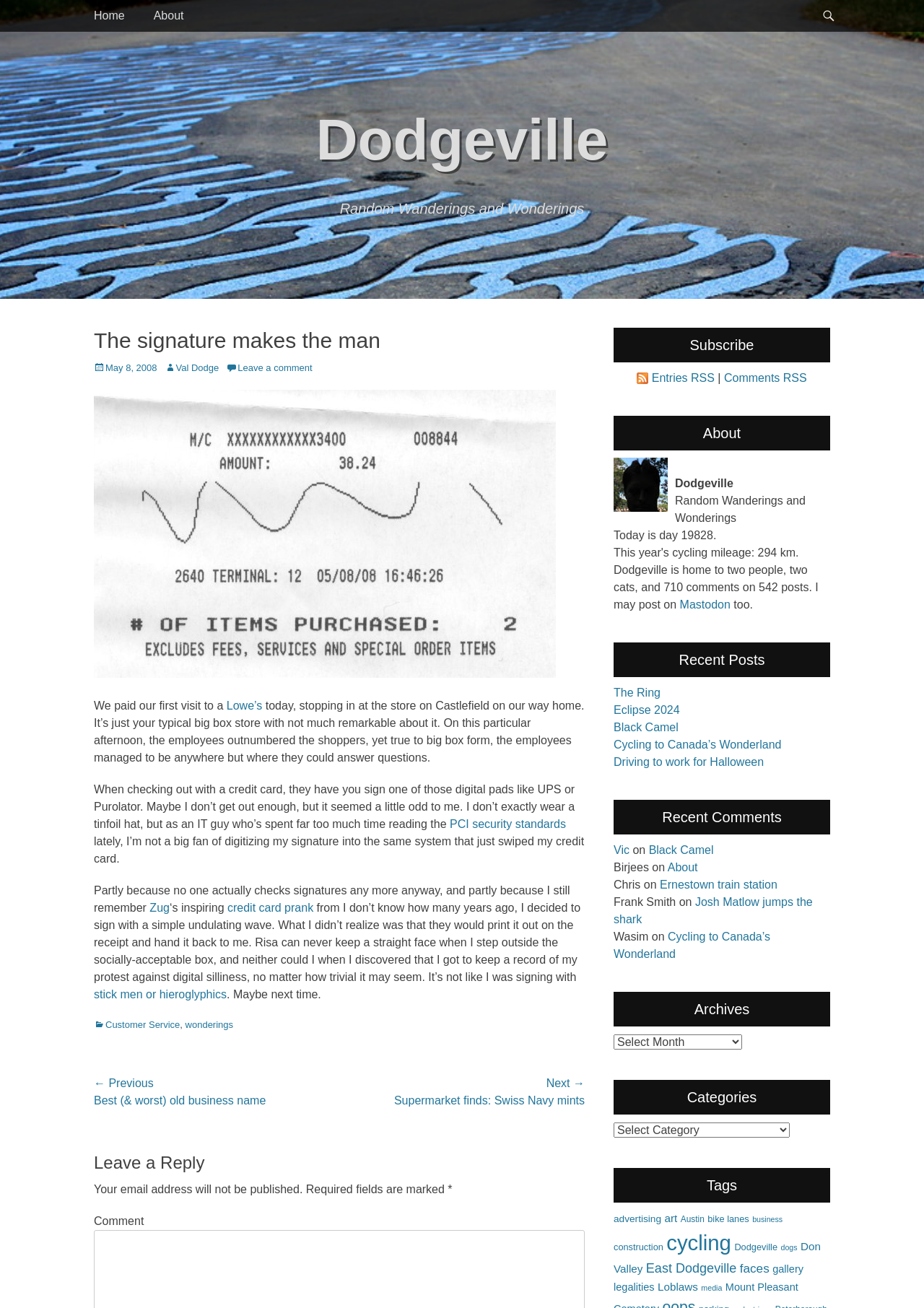Please provide the bounding box coordinate of the region that matches the element description: Driving to work for Halloween. Coordinates should be in the format (top-left x, top-left y, bottom-right x, bottom-right y) and all values should be between 0 and 1.

[0.664, 0.578, 0.827, 0.587]